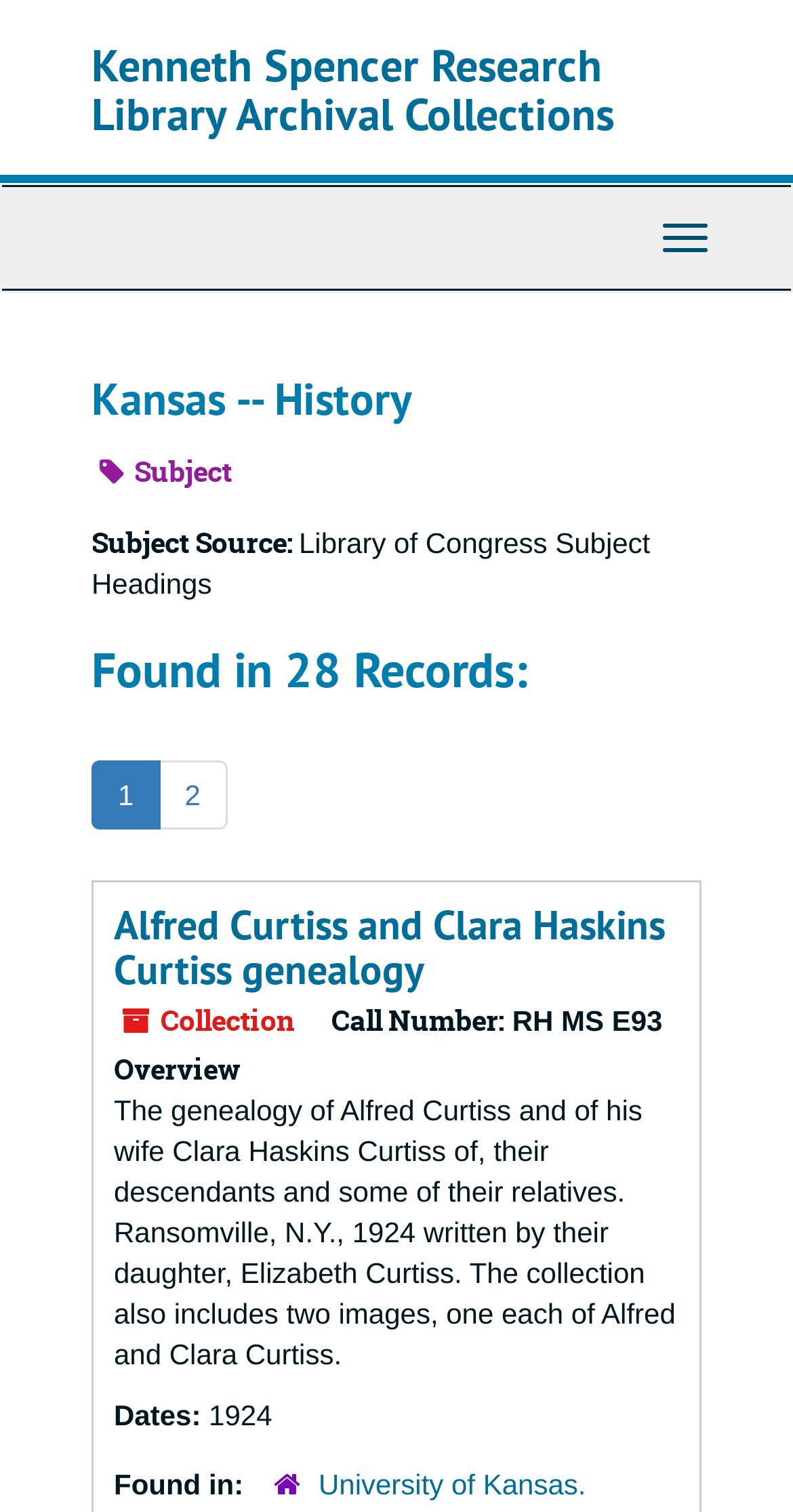What is the name of the genealogy collection?
Provide a short answer using one word or a brief phrase based on the image.

Alfred Curtiss and Clara Haskins Curtiss genealogy